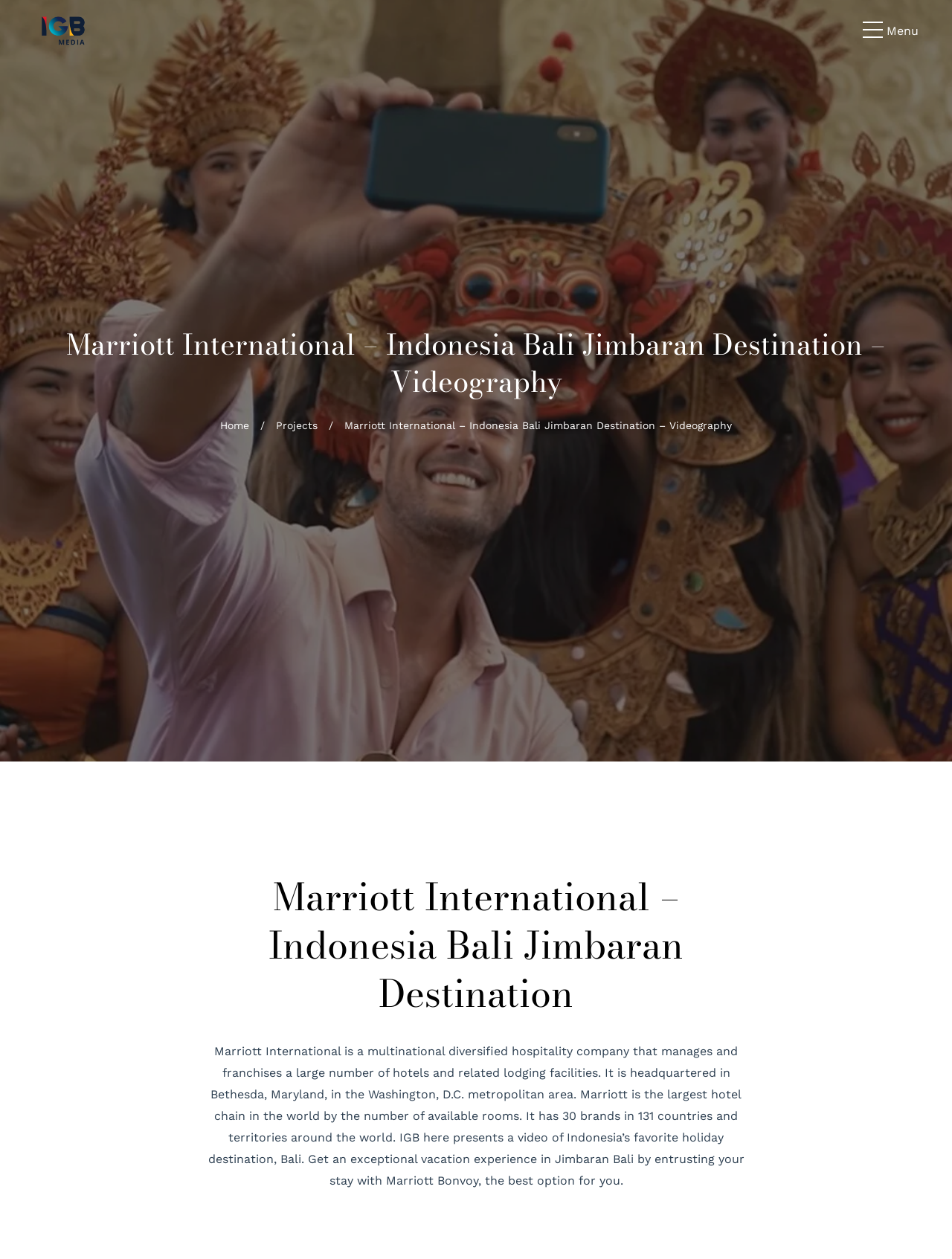Where is Marriott International headquartered?
Please use the image to deliver a detailed and complete answer.

According to the webpage, Marriott International is headquartered in Bethesda, Maryland, in the Washington, D.C. metropolitan area.